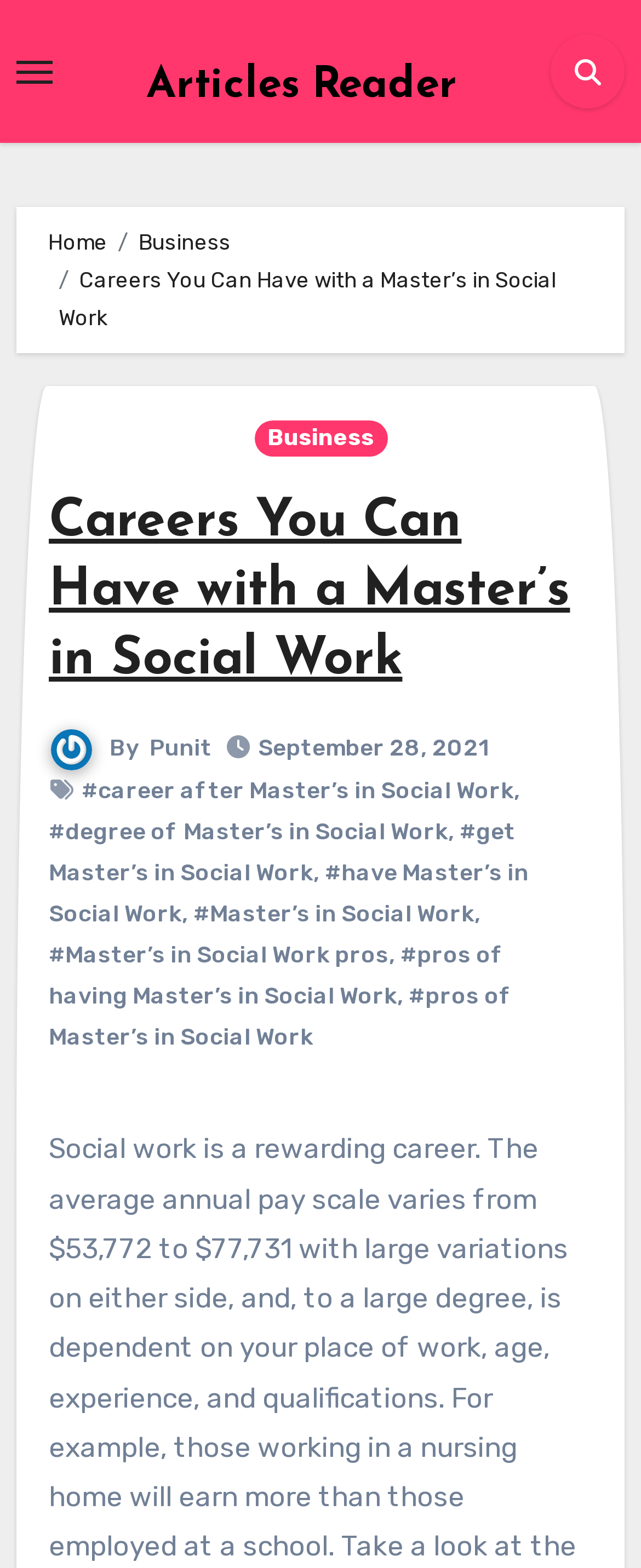Extract the bounding box coordinates of the UI element described: "Business". Provide the coordinates in the format [left, top, right, bottom] with values ranging from 0 to 1.

[0.396, 0.269, 0.604, 0.292]